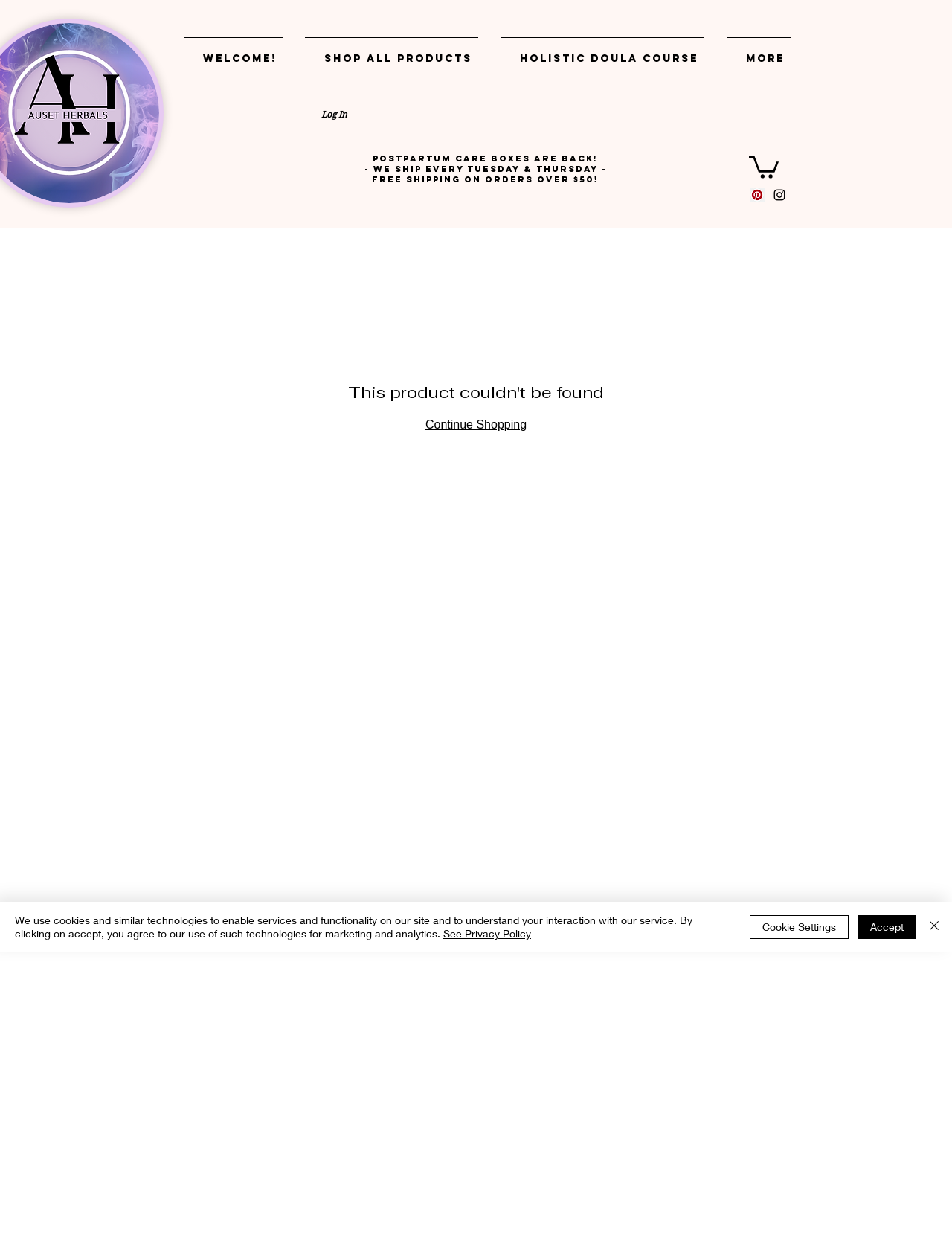Respond to the question below with a single word or phrase: What social media platforms are linked at the bottom?

Pinterest and instagram